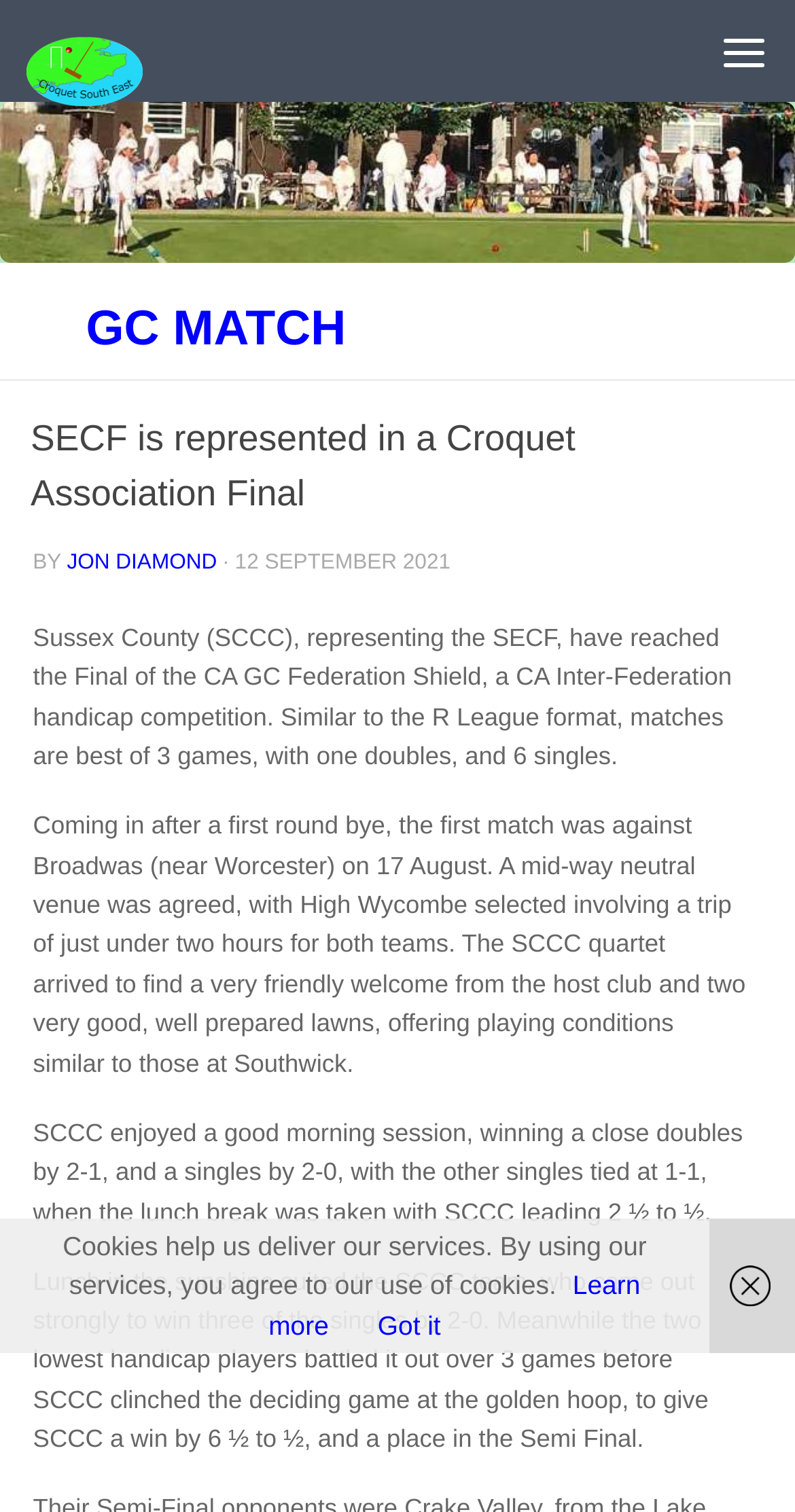What is the name of the competition?
Please use the visual content to give a single word or phrase answer.

CA GC Federation Shield